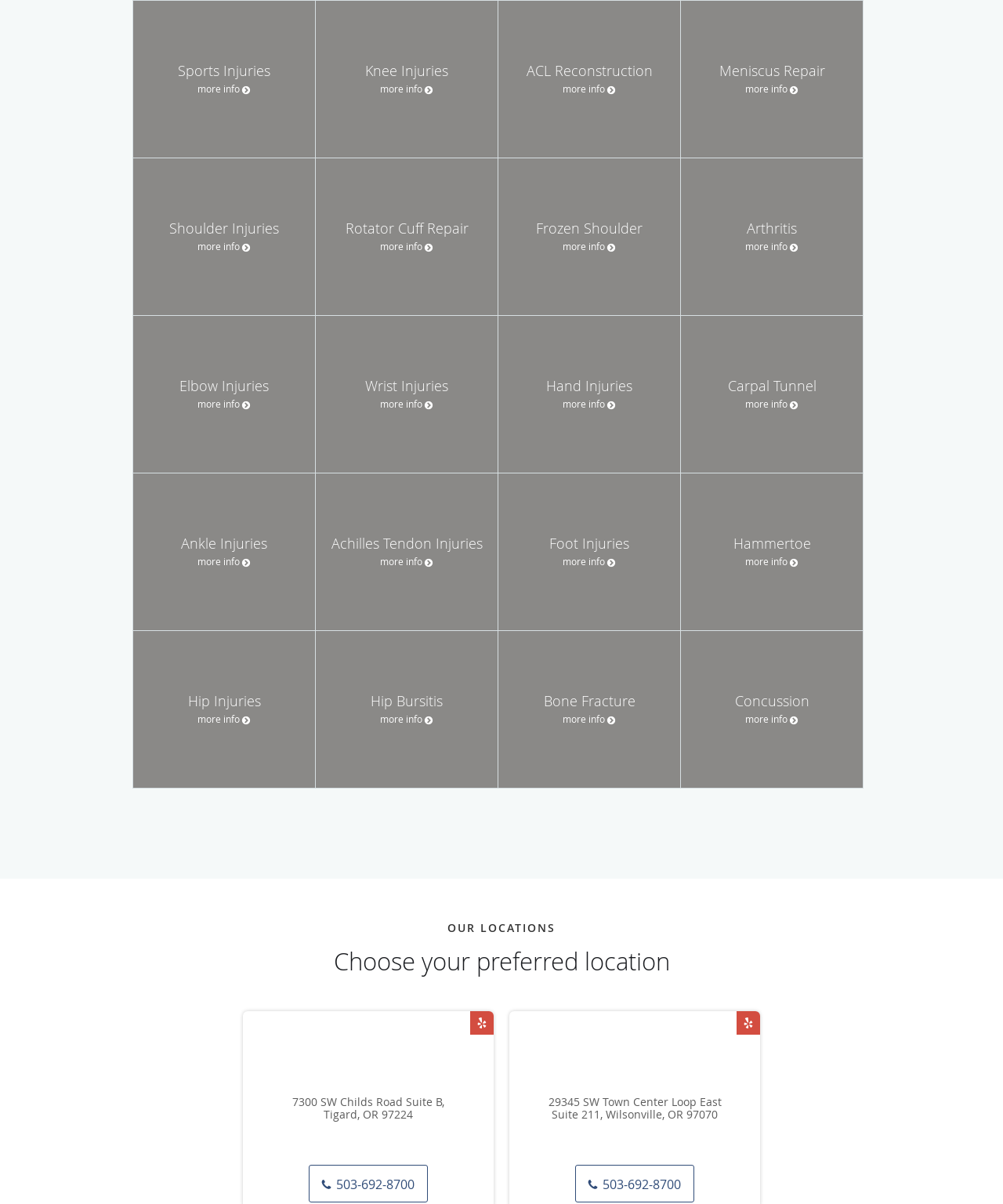Please determine the bounding box coordinates of the element to click in order to execute the following instruction: "View details about Knee Injuries". The coordinates should be four float numbers between 0 and 1, specified as [left, top, right, bottom].

[0.315, 0.0, 0.496, 0.131]